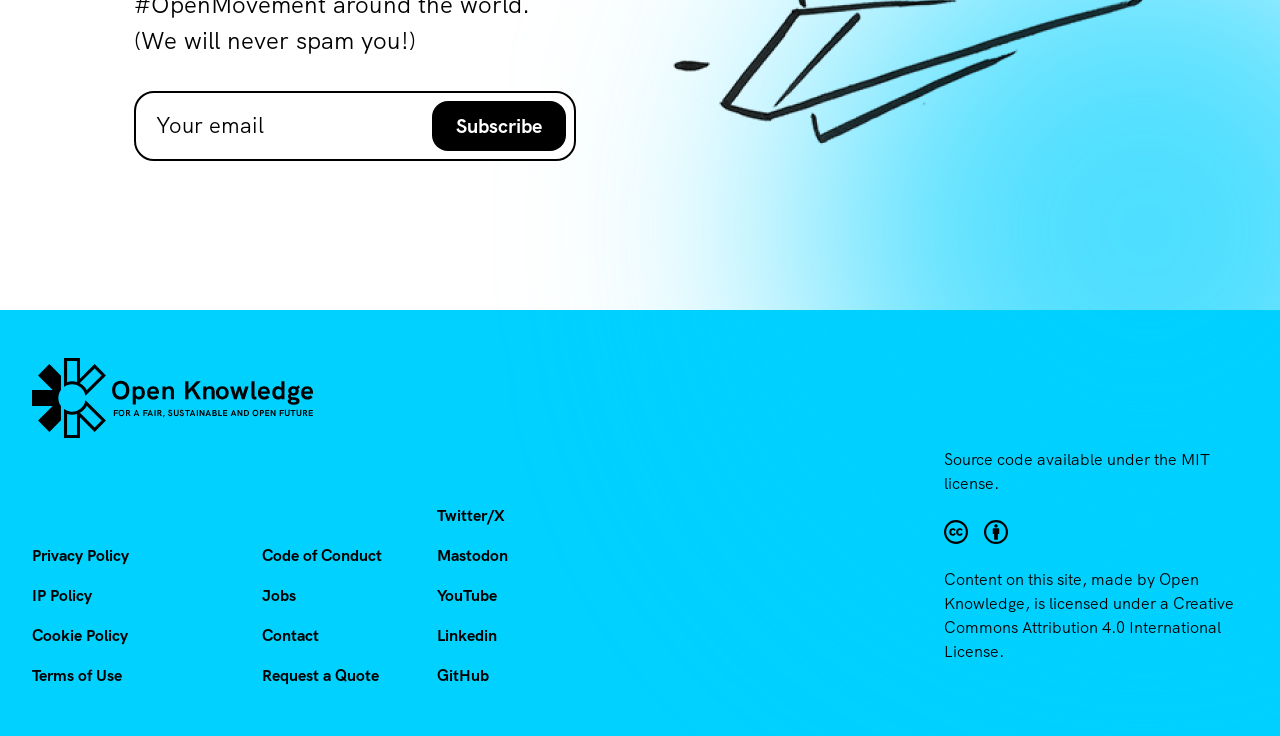Given the element description Terms of Use, specify the bounding box coordinates of the corresponding UI element in the format (top-left x, top-left y, bottom-right x, bottom-right y). All values must be between 0 and 1.

[0.025, 0.903, 0.095, 0.932]